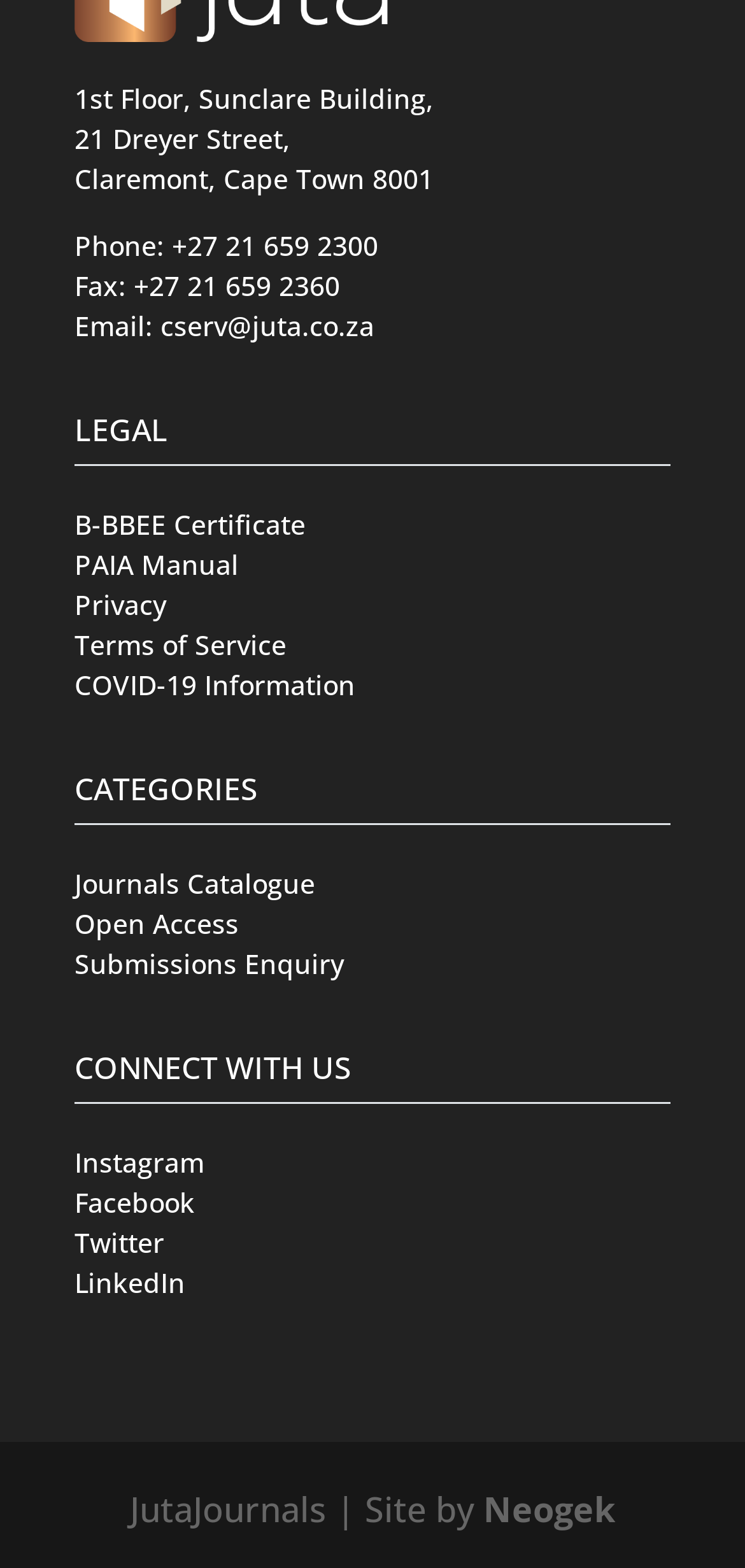Based on the image, please elaborate on the answer to the following question:
What is the address of Juta?

I found the address by looking at the static text elements at the top of the webpage, which provide the full address of Juta.